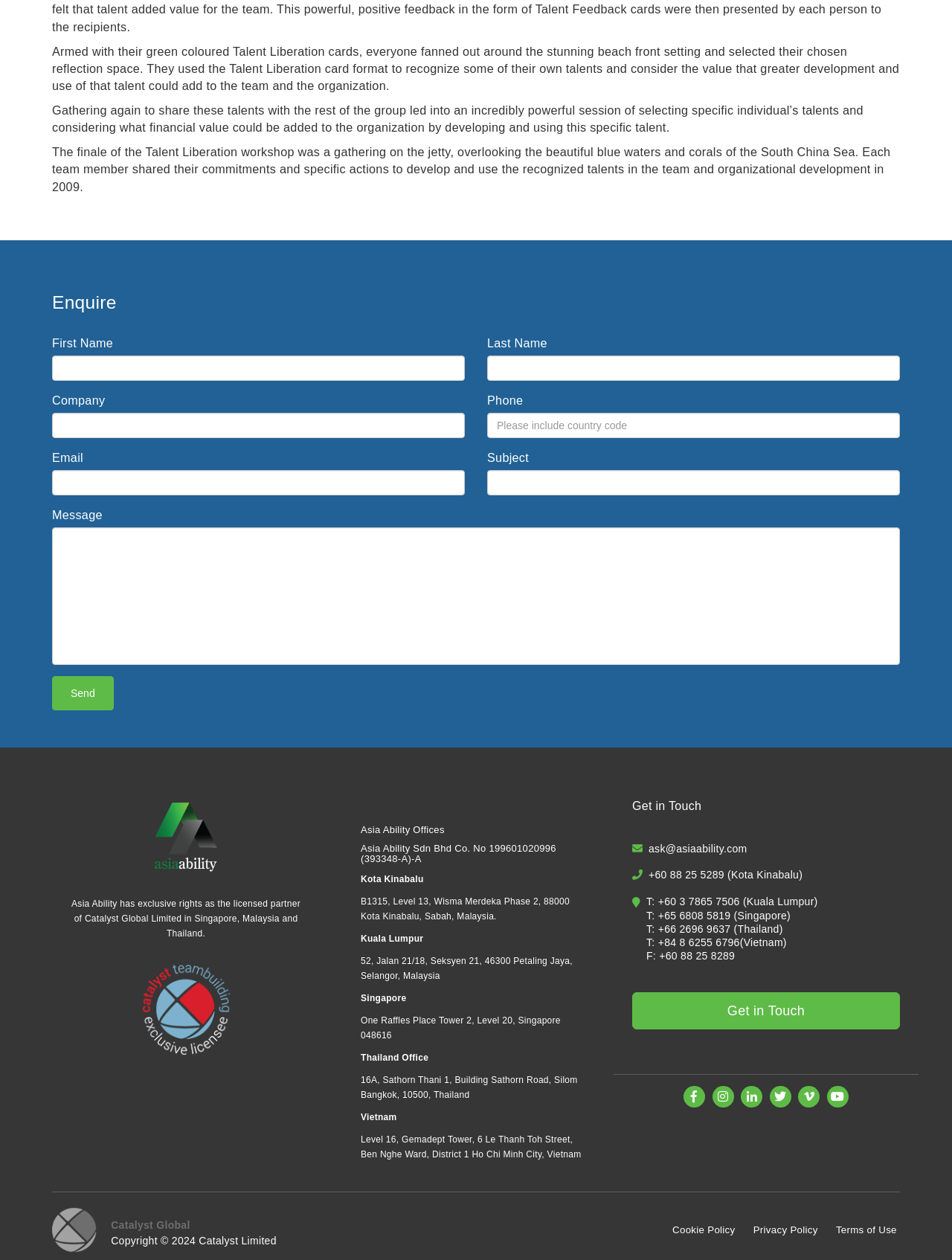Please identify the bounding box coordinates of the element's region that needs to be clicked to fulfill the following instruction: "Enter email". The bounding box coordinates should consist of four float numbers between 0 and 1, i.e., [left, top, right, bottom].

[0.055, 0.373, 0.488, 0.393]